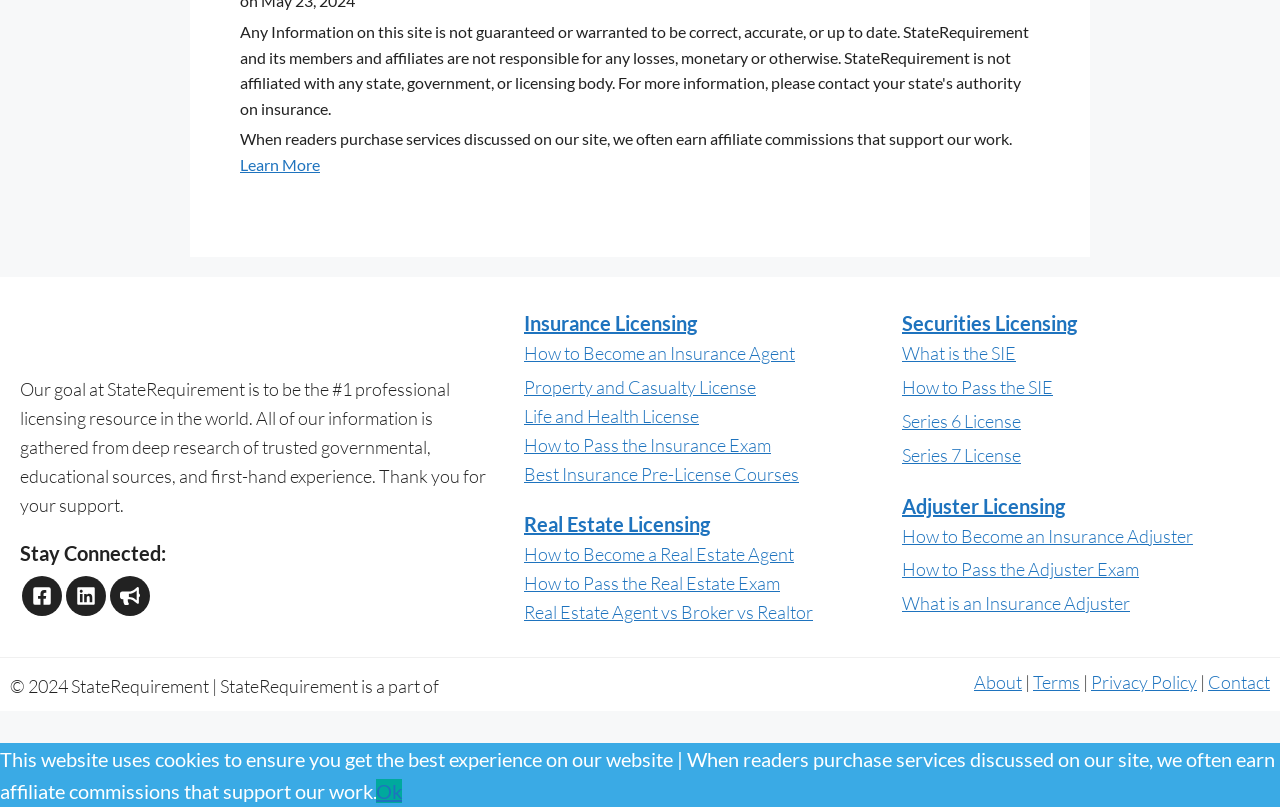Using the information in the image, give a detailed answer to the following question: What is the name of the company that StateRequirement is a part of?

The name of the company that StateRequirement is a part of is mentioned in the StaticText element with the text 'StateRequirement is a part of' which is located at the bottom of the webpage, followed by a link to 'TRUiC Logo'.